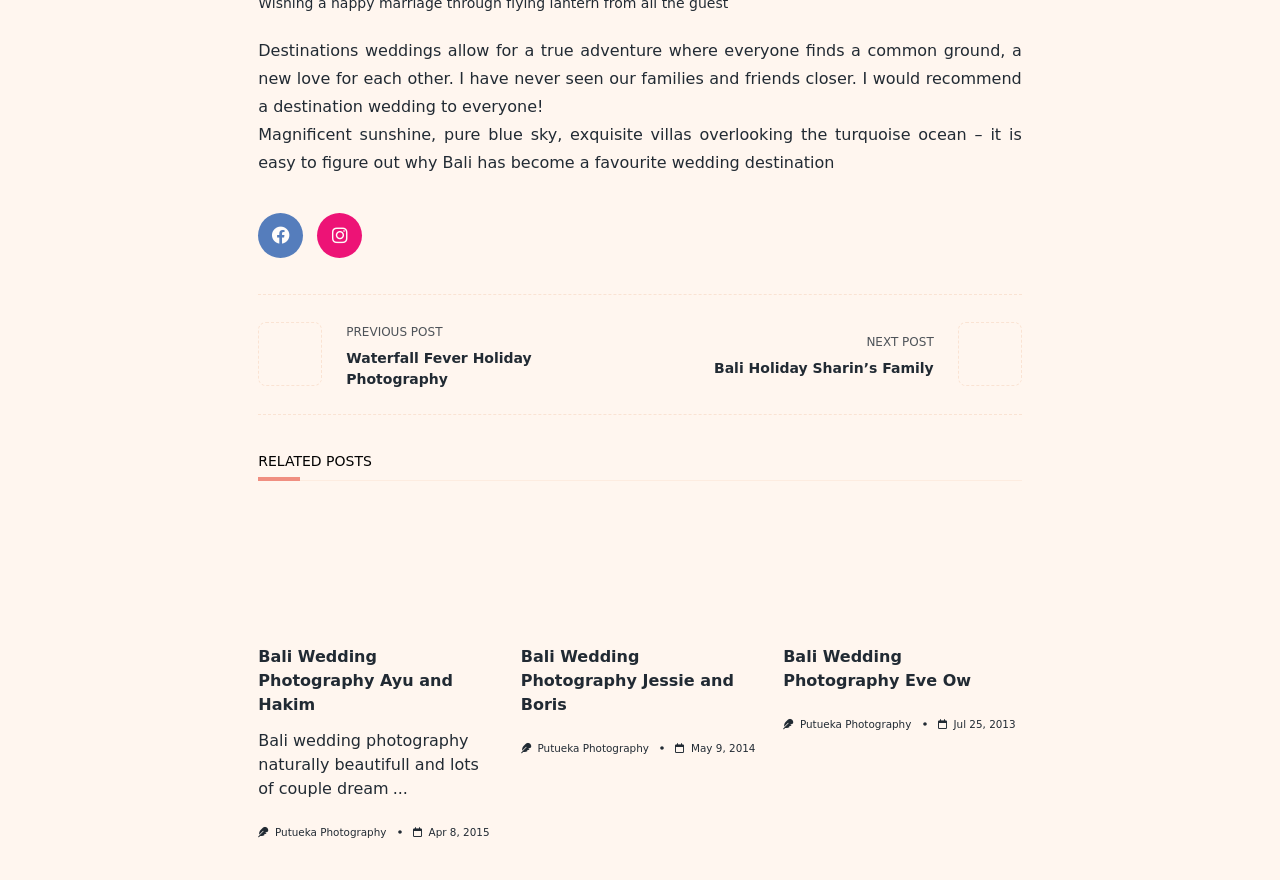Please locate the bounding box coordinates for the element that should be clicked to achieve the following instruction: "Contact the Tournament Administrator". Ensure the coordinates are given as four float numbers between 0 and 1, i.e., [left, top, right, bottom].

None